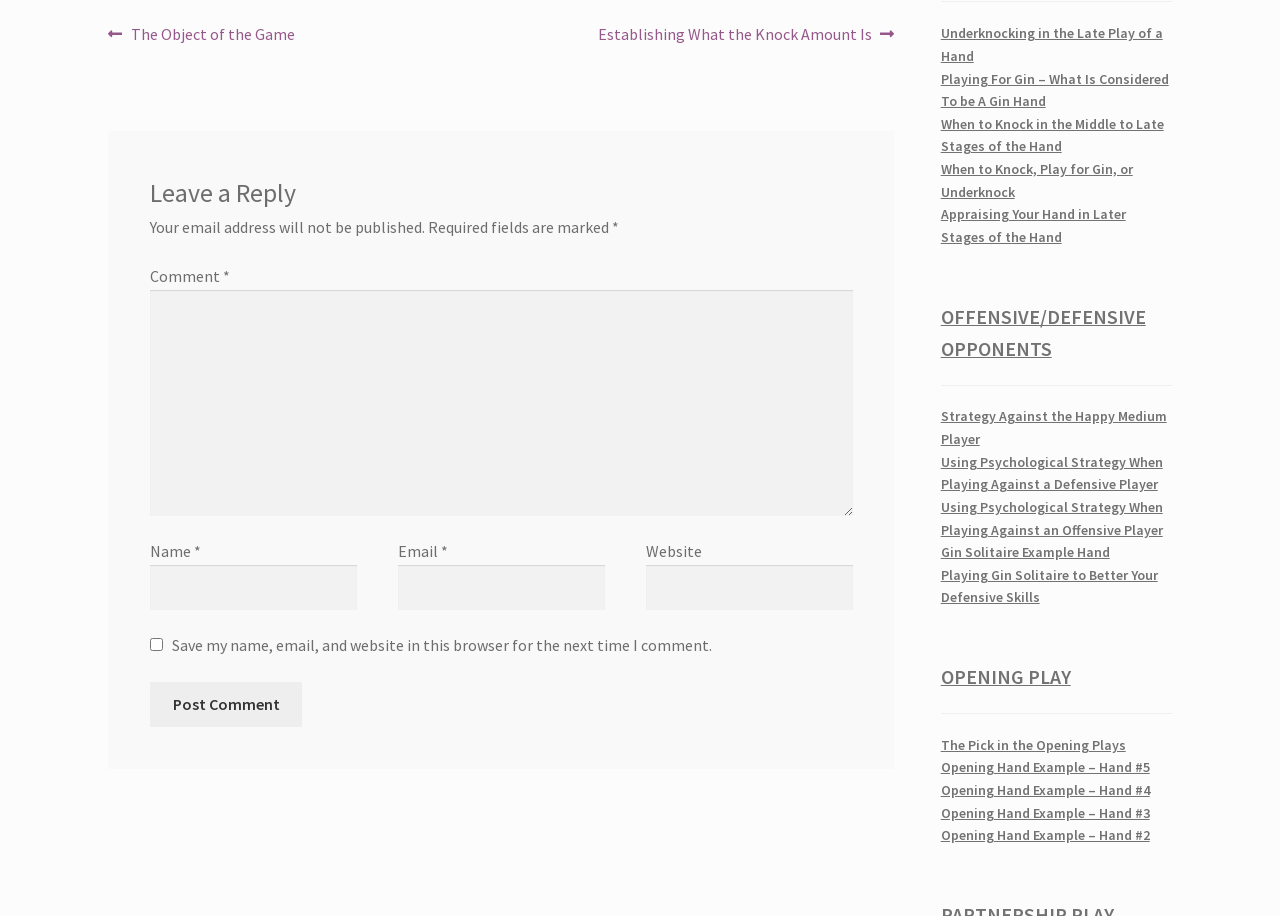What is the purpose of the checkbox in the comment section?
Please utilize the information in the image to give a detailed response to the question.

I found the answer by looking at the text of the checkbox element, which is 'Save my name, email, and website in this browser for the next time I comment.'